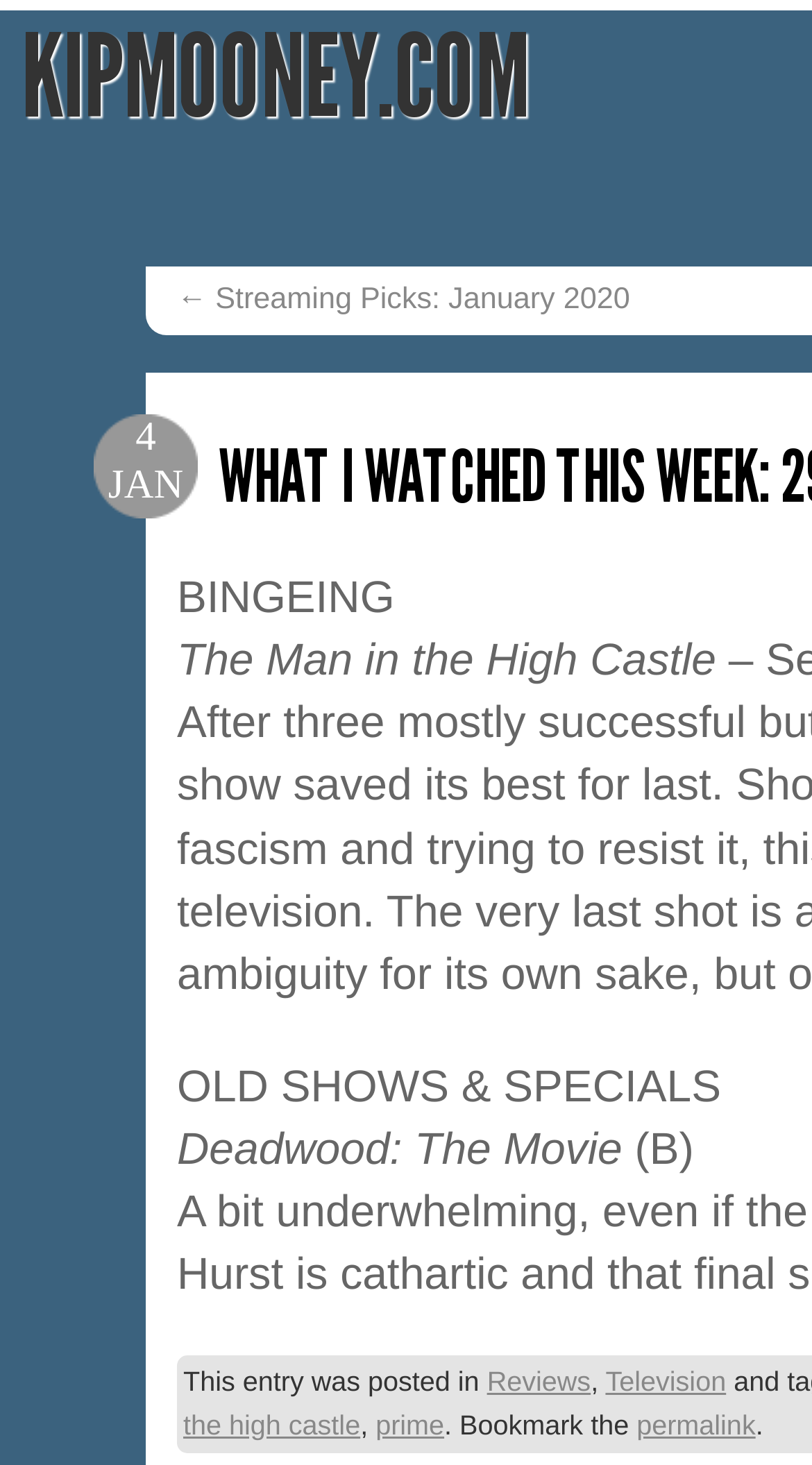What is the name of the TV show being watched?
Look at the image and provide a short answer using one word or a phrase.

The Man in the High Castle